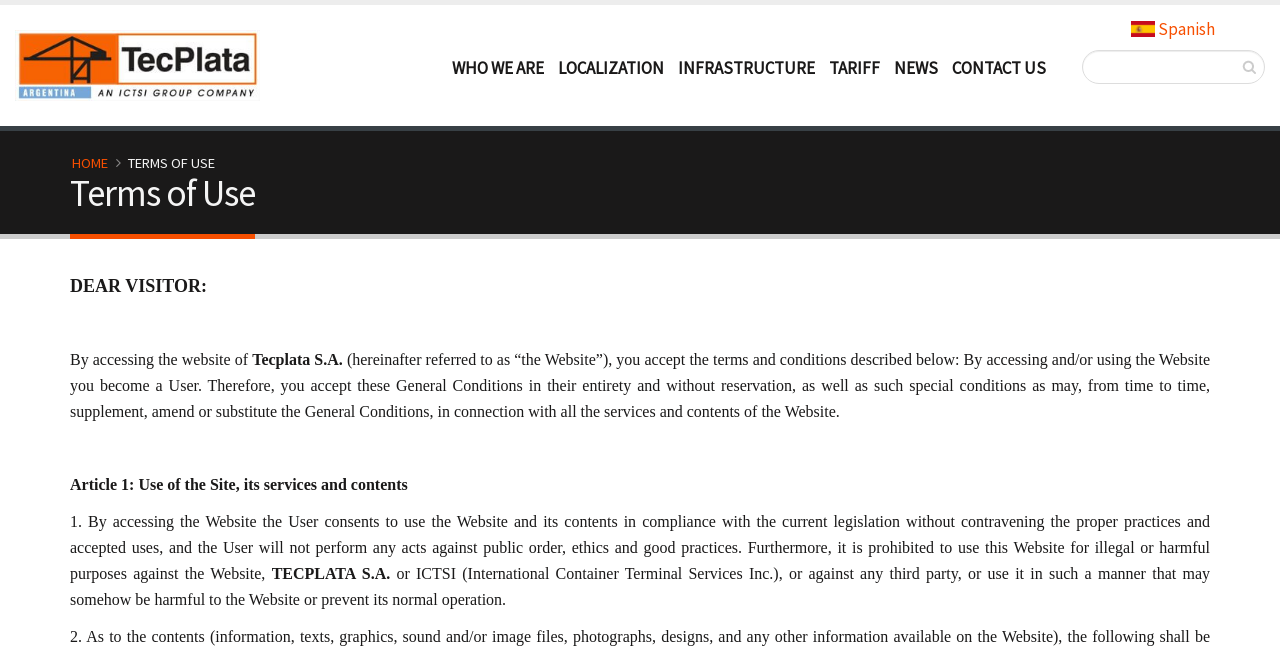Identify the bounding box coordinates for the region to click in order to carry out this instruction: "View more English learning experiences". Provide the coordinates using four float numbers between 0 and 1, formatted as [left, top, right, bottom].

None